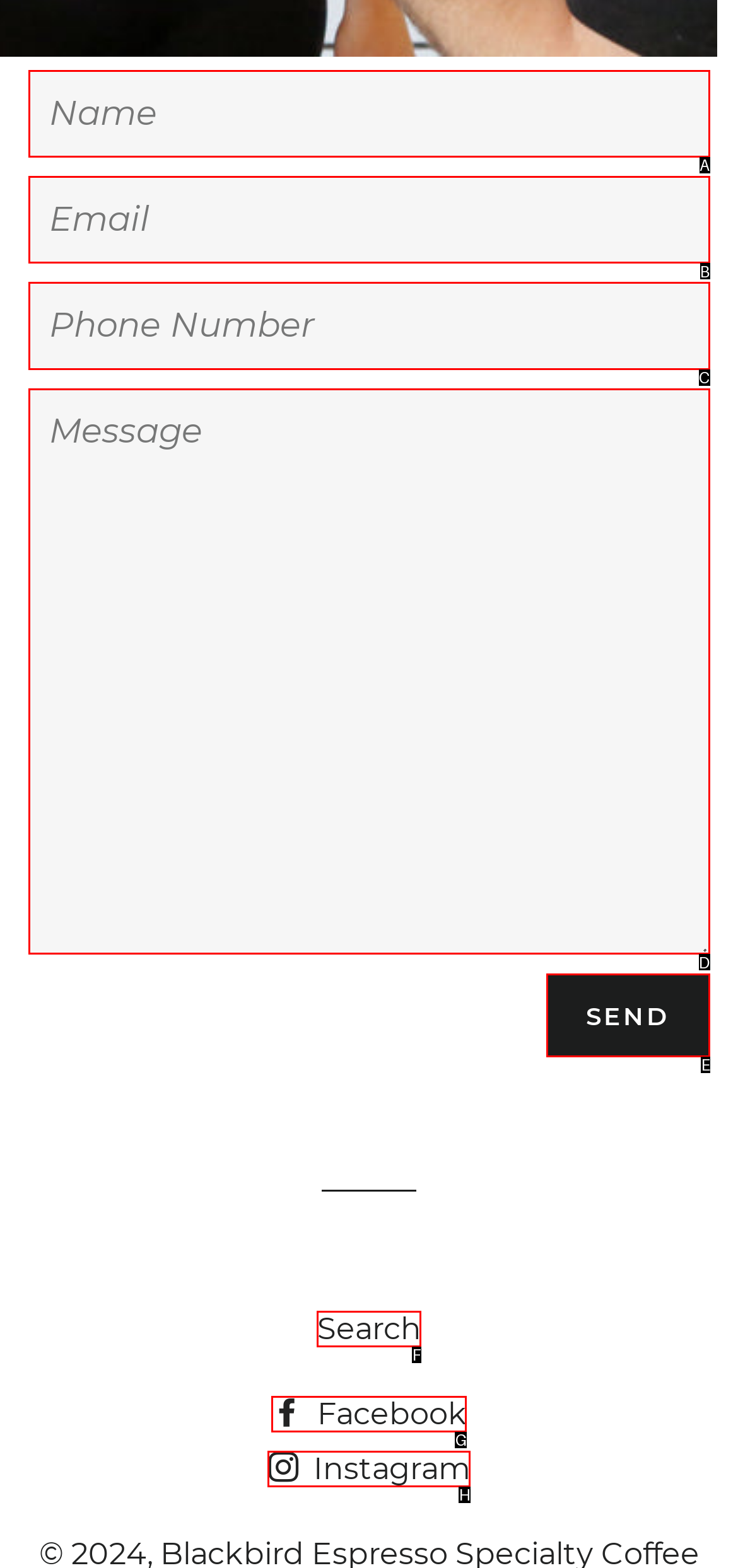For the instruction: Click the send button, which HTML element should be clicked?
Respond with the letter of the appropriate option from the choices given.

E